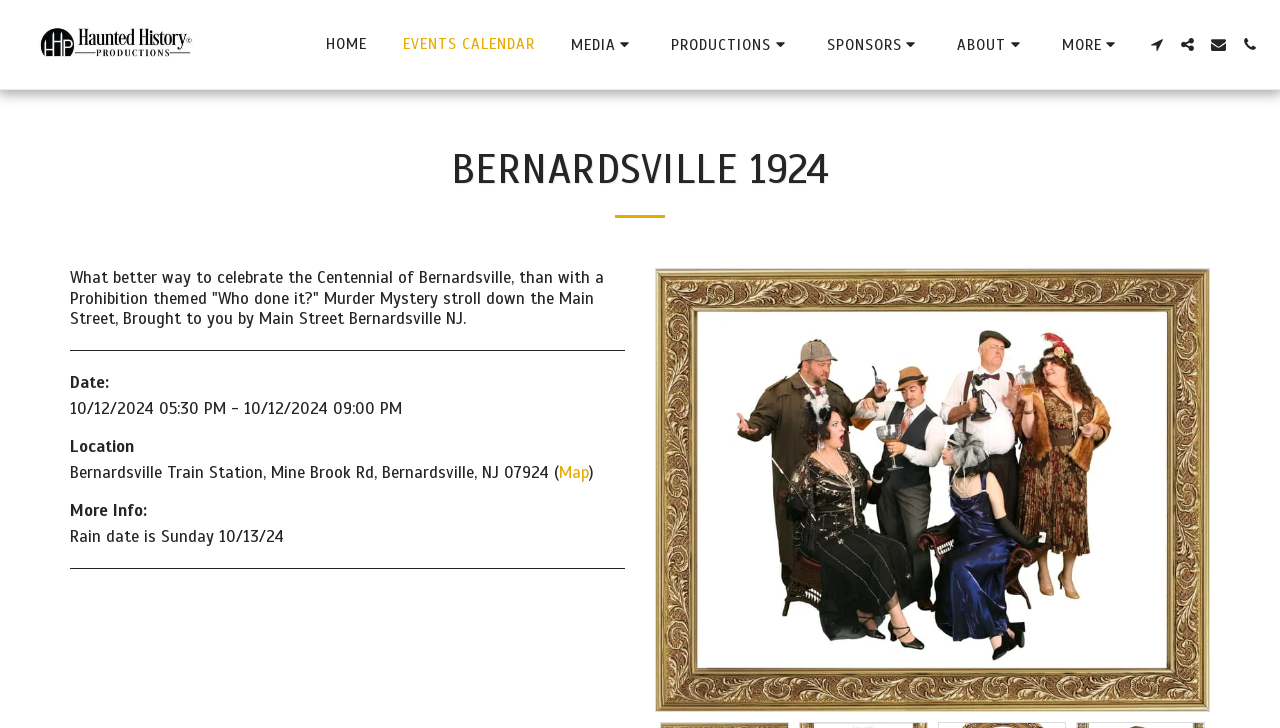Respond with a single word or phrase to the following question: What is the date of the event?

10/12/2024